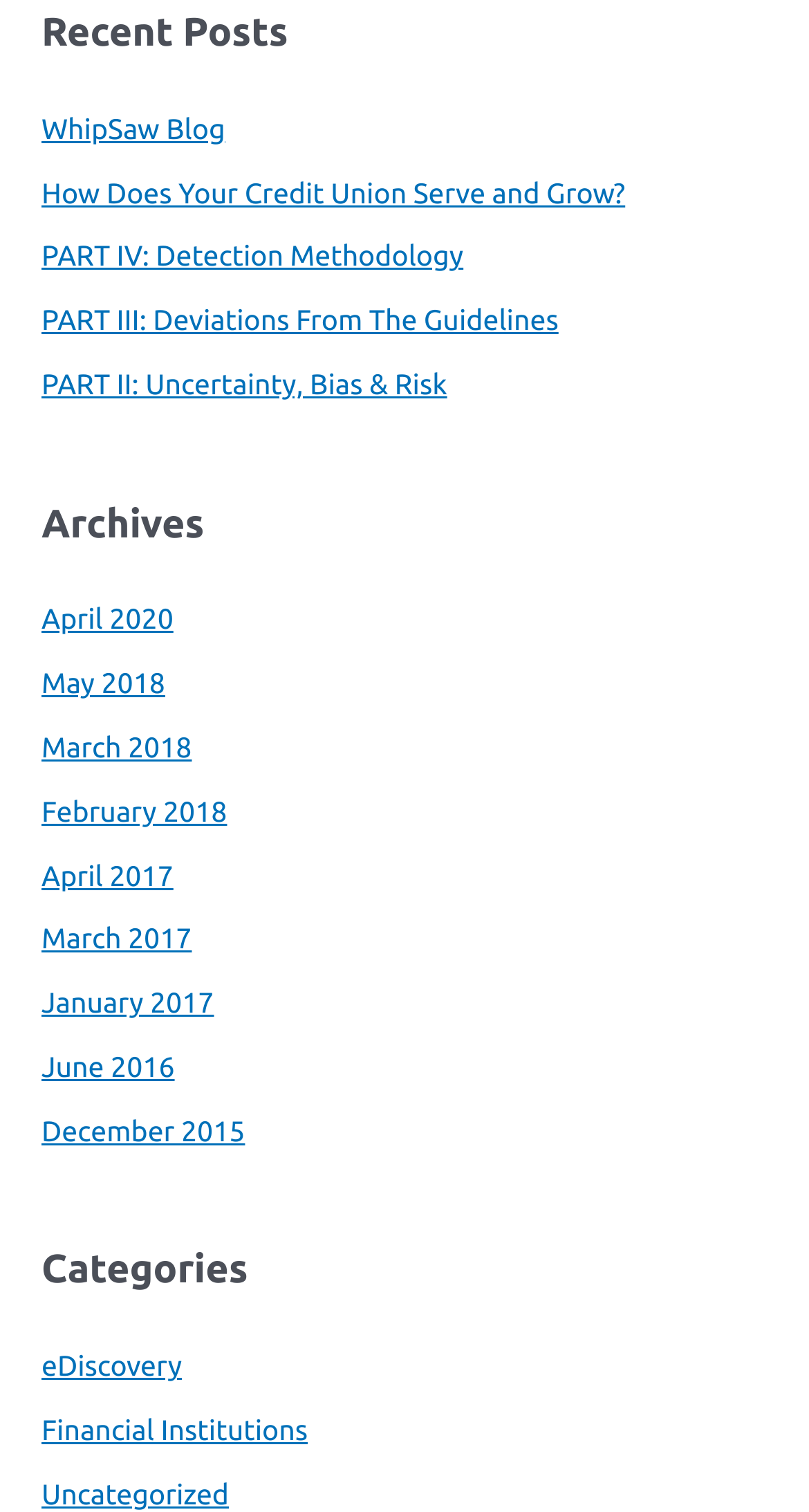How many archives are listed?
Refer to the image and provide a one-word or short phrase answer.

9